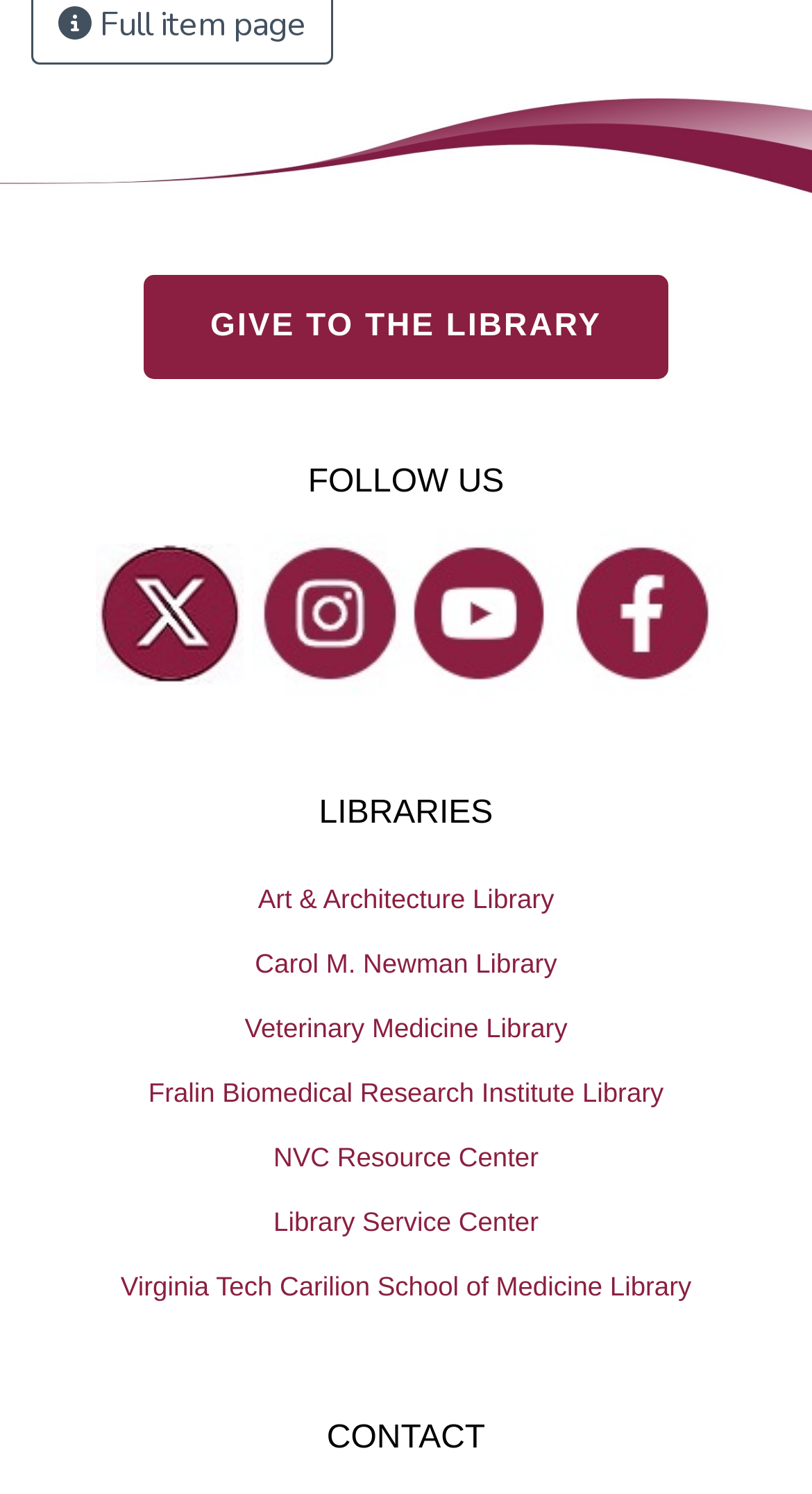Determine the bounding box coordinates of the area to click in order to meet this instruction: "Follow on Twitter".

[0.145, 0.377, 0.273, 0.446]